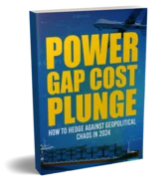Capture every detail in the image and describe it fully.

The image features a prominently displayed book titled "Power Gap Cost Plunge" with a subtitle that reads "How to Hedge Against Geopolitical Chaos in 2024." The book's cover design incorporates a blue background, evoking a sense of depth and contrast, with easy-to-read yellow lettering that emphasizes the title. An airplane is subtly positioned within the design, hinting at themes of global travel or trade. This visual packaging suggests a focus on strategies for navigating financial uncertainties and geopolitical challenges anticipated in the coming year, making it a compelling resource for readers interested in economic resilience and investment tactics.